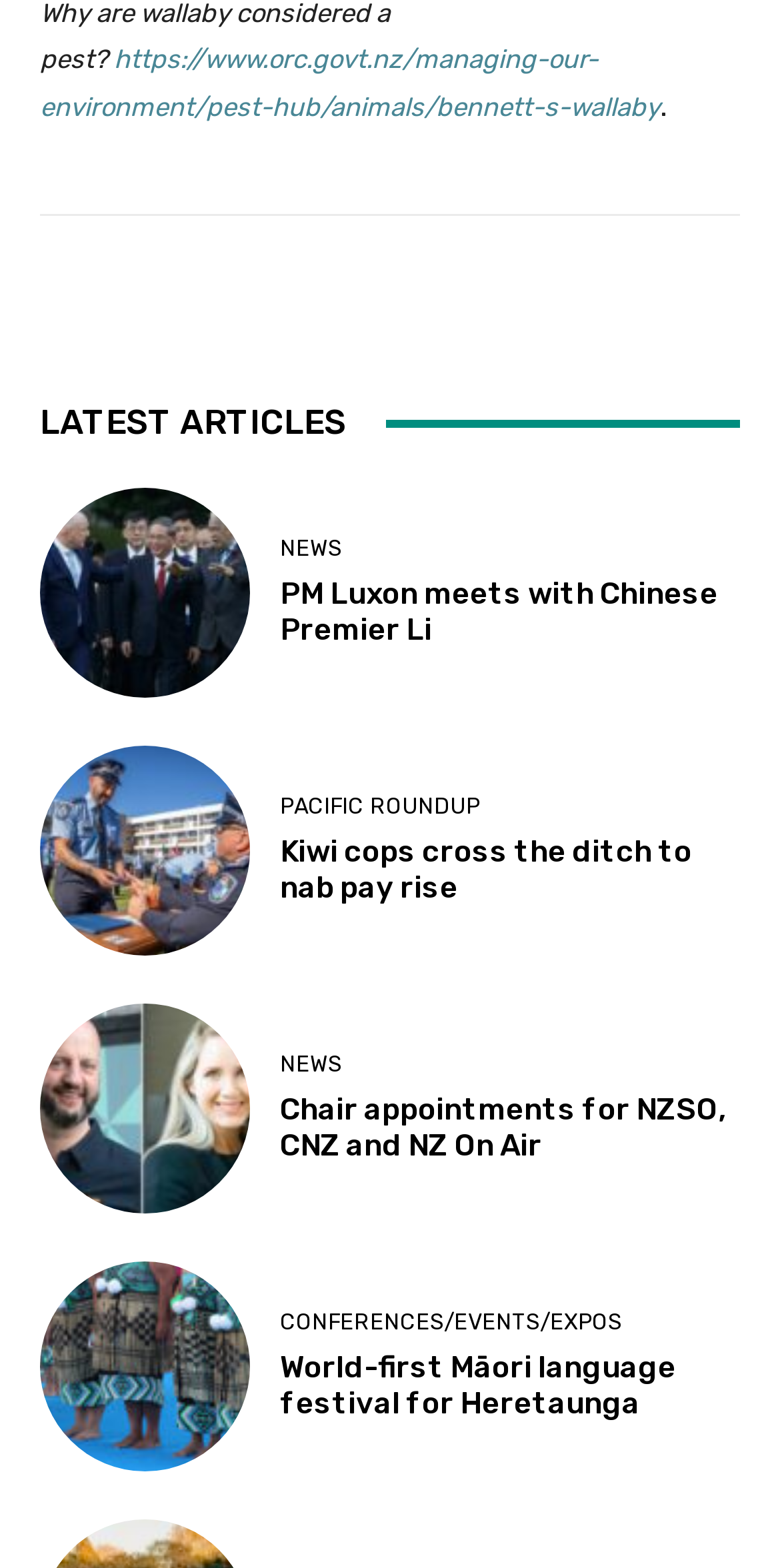How many articles are listed under 'LATEST ARTICLES'?
Please use the visual content to give a single word or phrase answer.

5